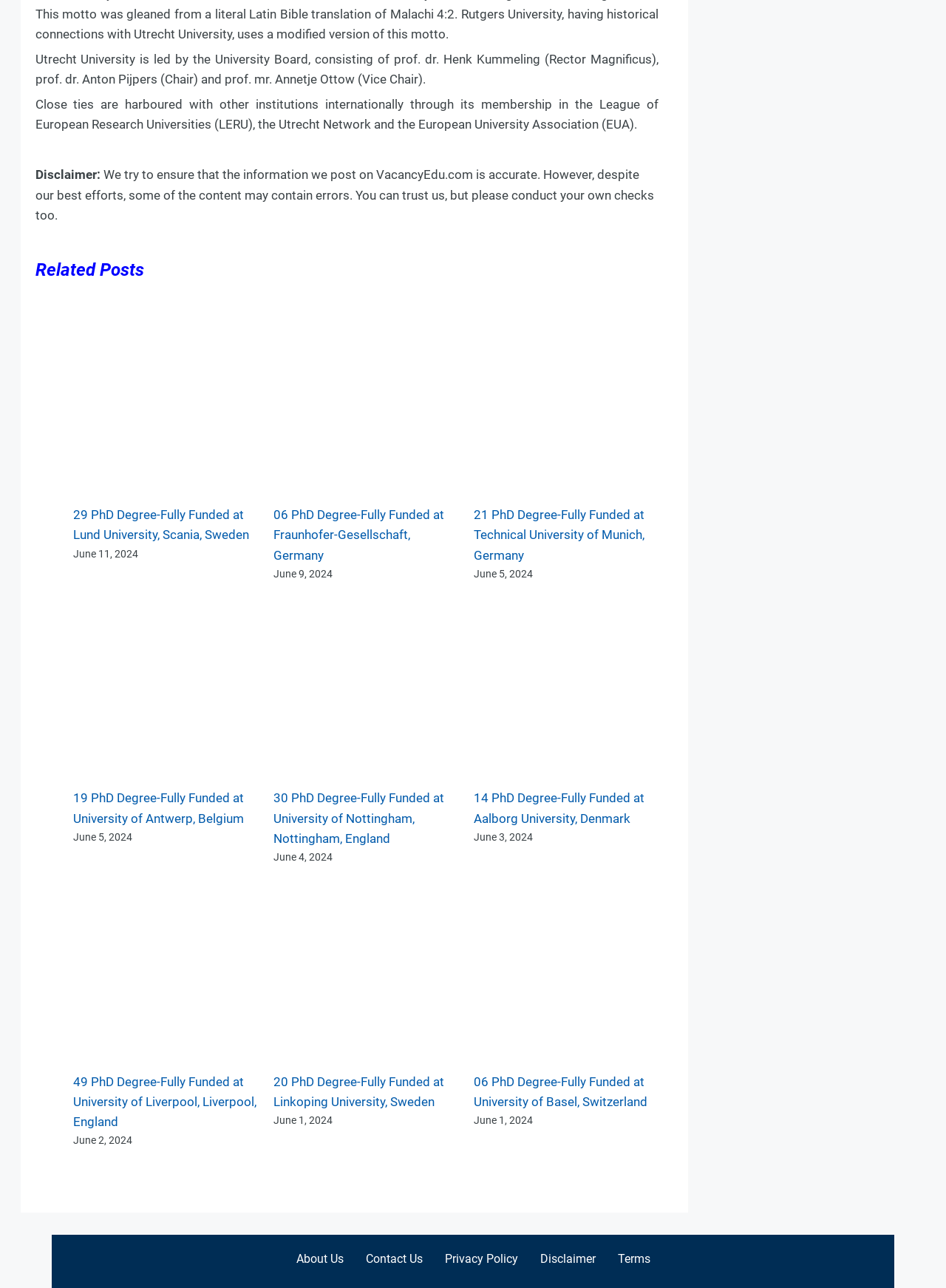Find the bounding box coordinates of the UI element according to this description: "Terms".

[0.641, 0.964, 0.699, 0.991]